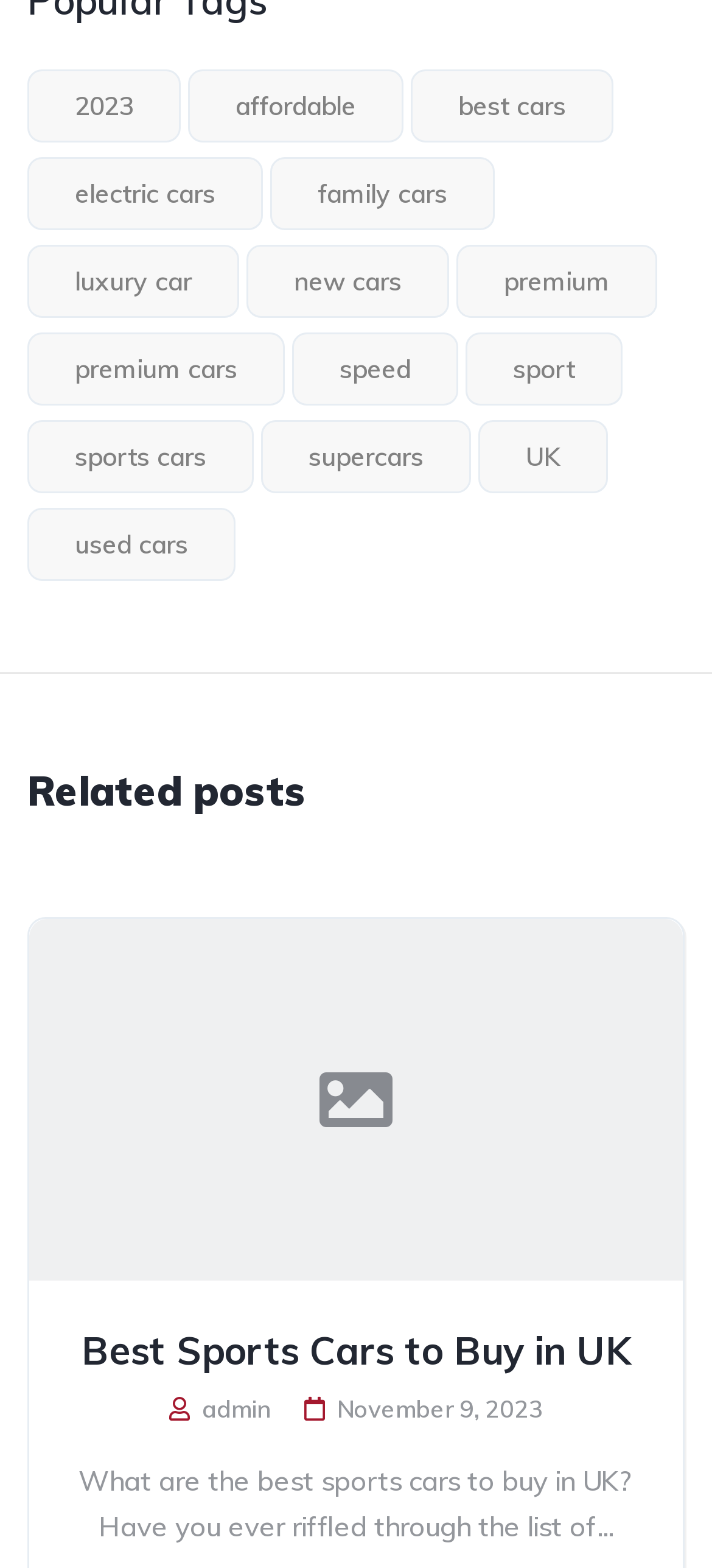When was the latest article published?
Please give a detailed and thorough answer to the question, covering all relevant points.

I found a StaticText element with the text 'November 9, 2023' below the related post, which indicates that the latest article was published on this date.